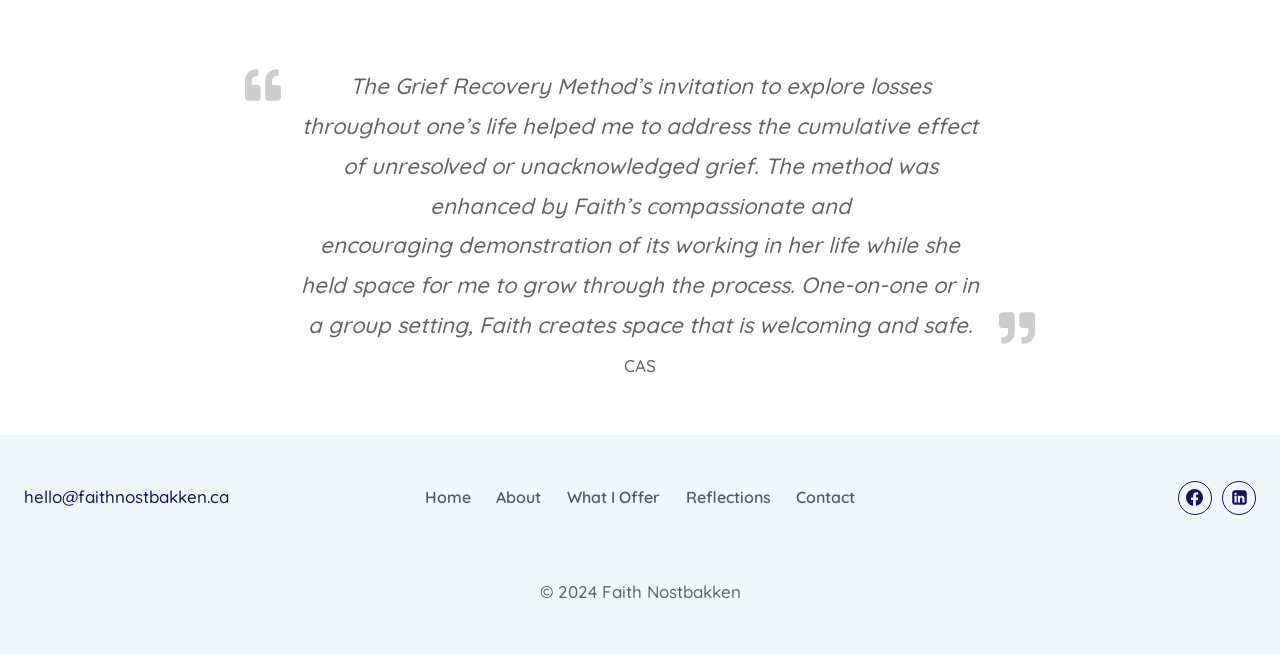Please reply with a single word or brief phrase to the question: 
What is the email address to contact?

hello@faithnostbakken.ca